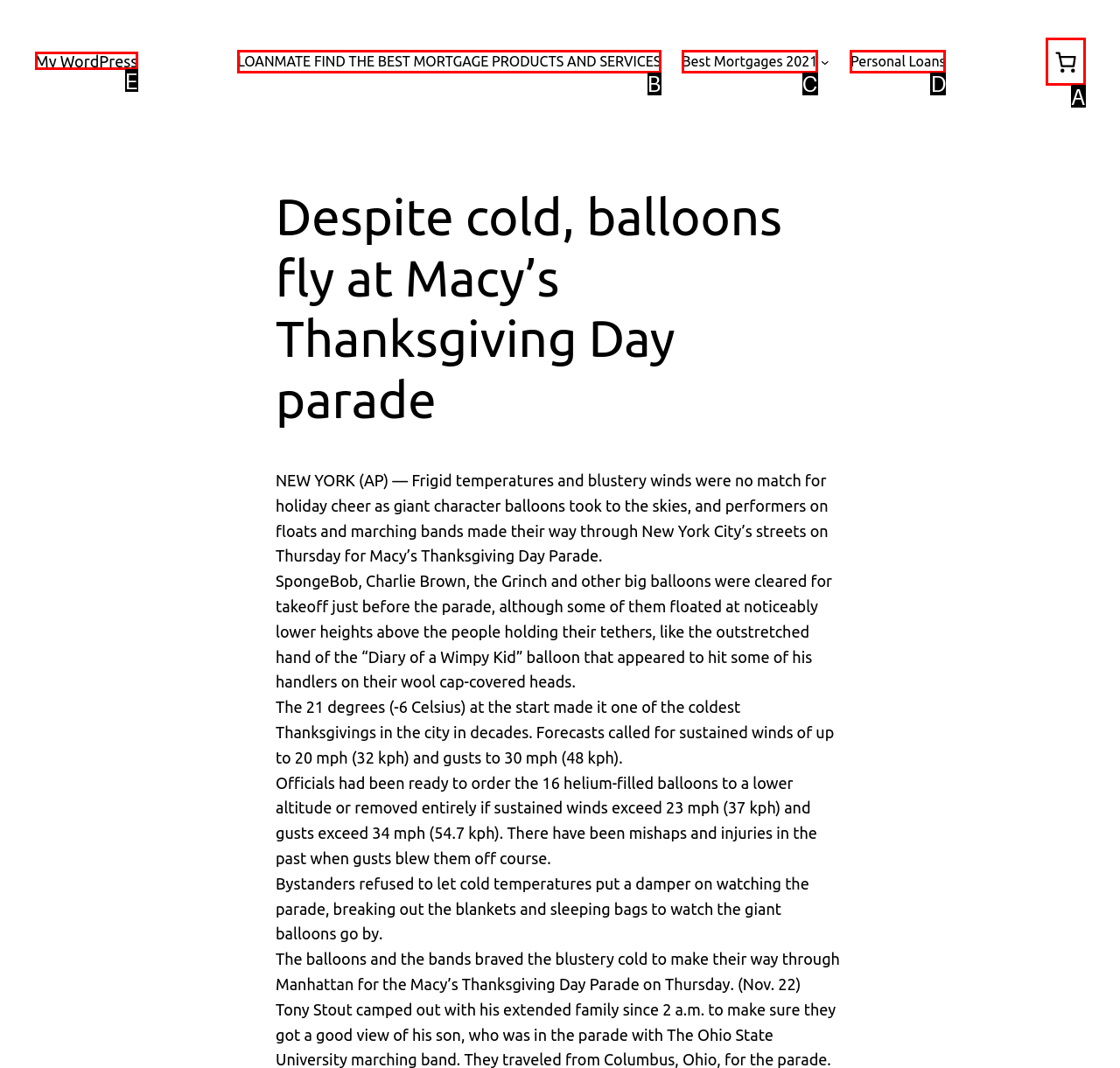Tell me which one HTML element best matches the description: Personal Loans Answer with the option's letter from the given choices directly.

D